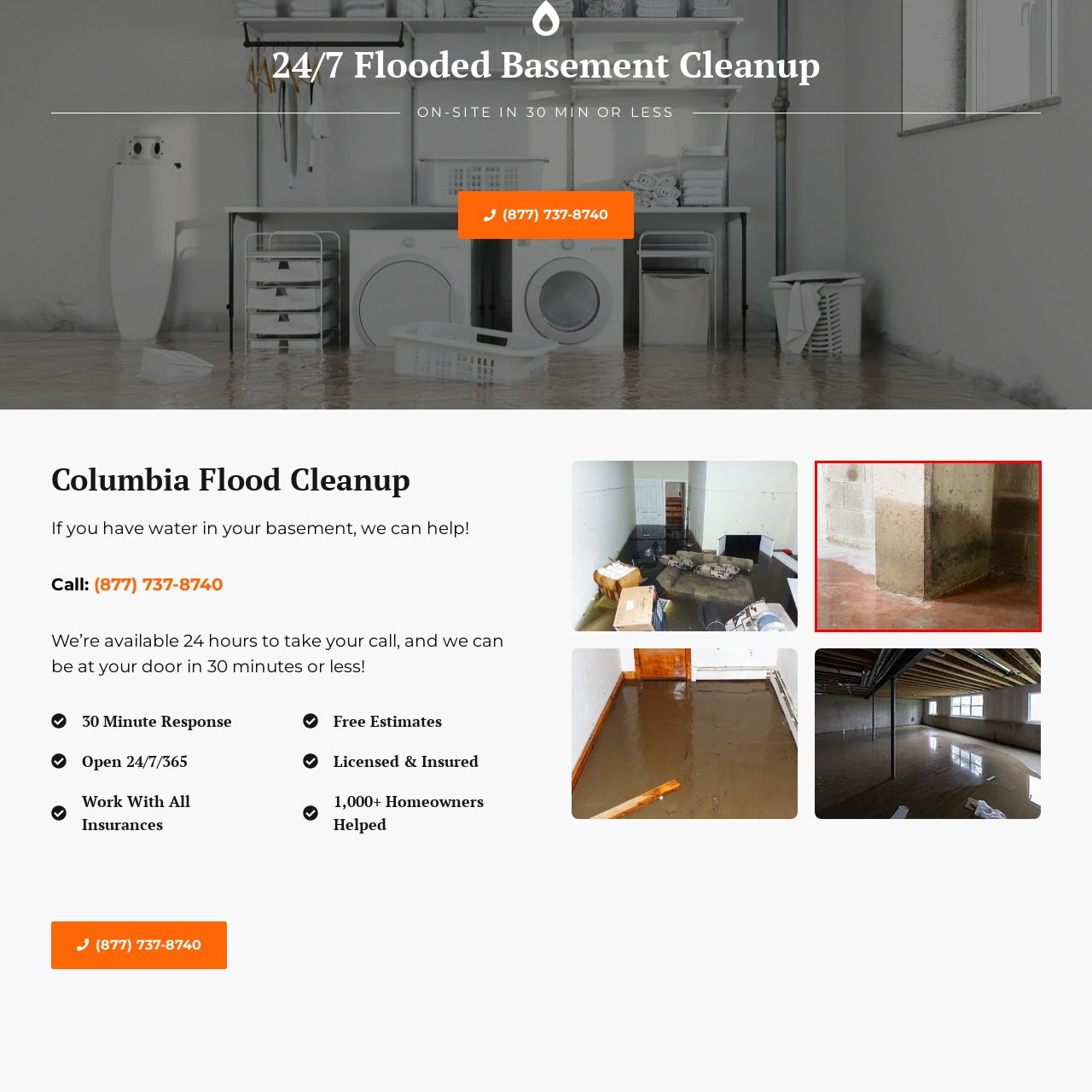Give a comprehensive description of the picture highlighted by the red border.

The image depicts a corner of a basement that has been affected by water damage, evident from the visible discoloration and stains on the walls and floor. The left side shows a concrete block wall with a wet-dry line, illustrating the impact of flooding. The right side features another wall with a similar pattern of moisture, highlighting the need for immediate cleanup. The floor is partially submerged, reflecting the urgent need for flood recovery services to prevent further damage. This visual emphasizes the seriousness of basement flooding and the importance of professional assistance to restore the area effectively.